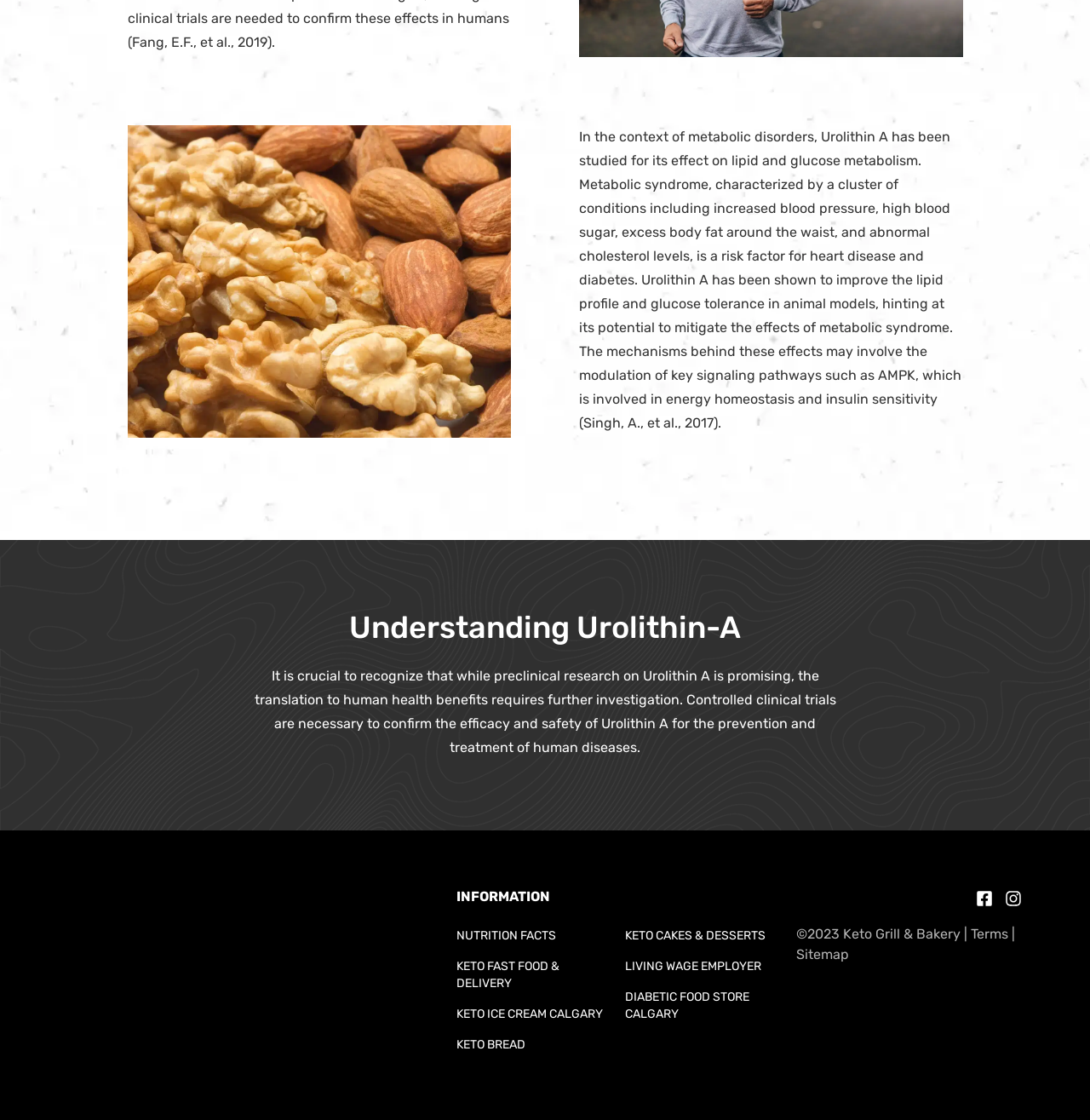Pinpoint the bounding box coordinates of the element that must be clicked to accomplish the following instruction: "Click on 'Keto Food'". The coordinates should be in the format of four float numbers between 0 and 1, i.e., [left, top, right, bottom].

[0.062, 0.795, 0.266, 0.868]